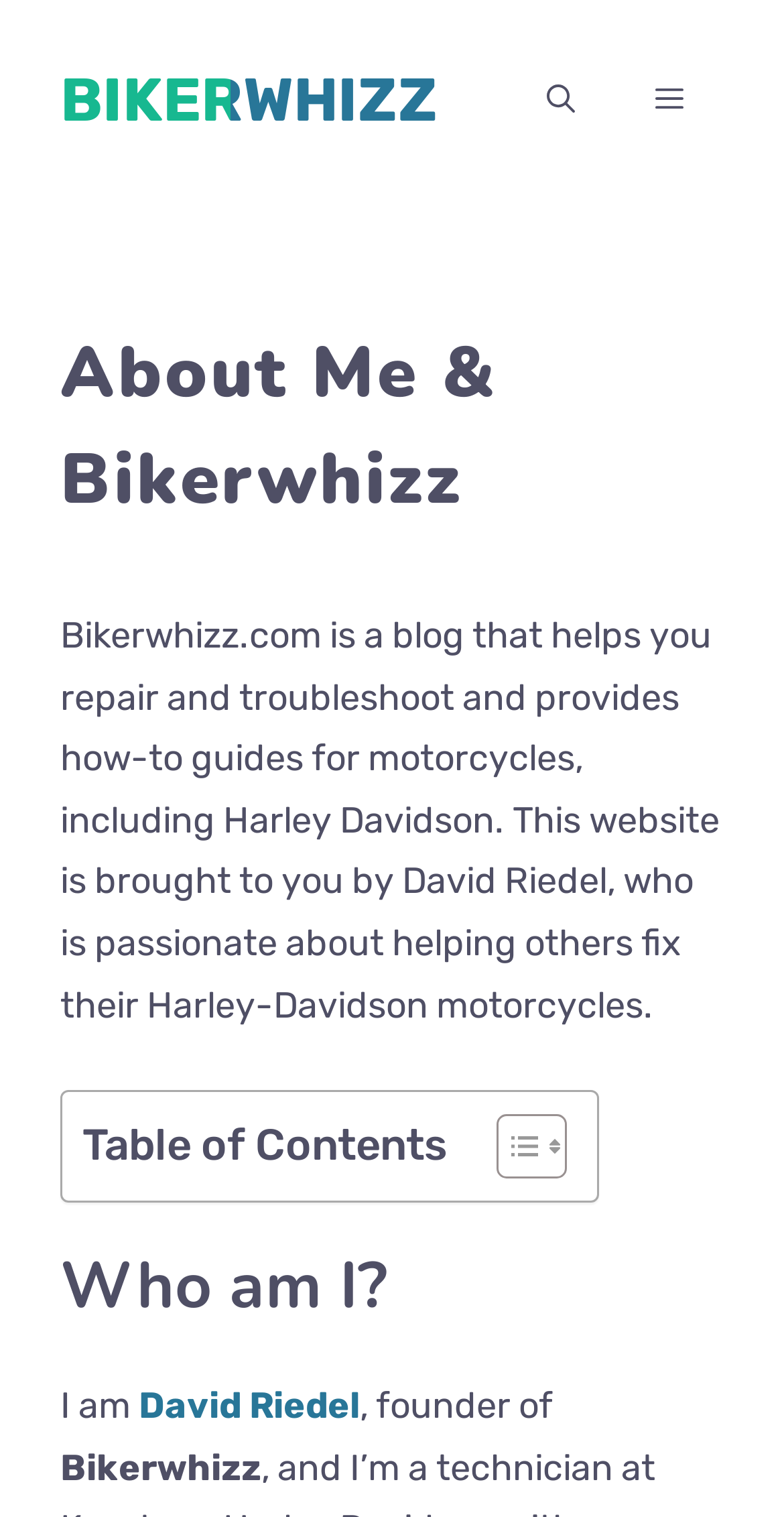Mark the bounding box of the element that matches the following description: "aria-label="Open Search Bar"".

[0.646, 0.027, 0.785, 0.106]